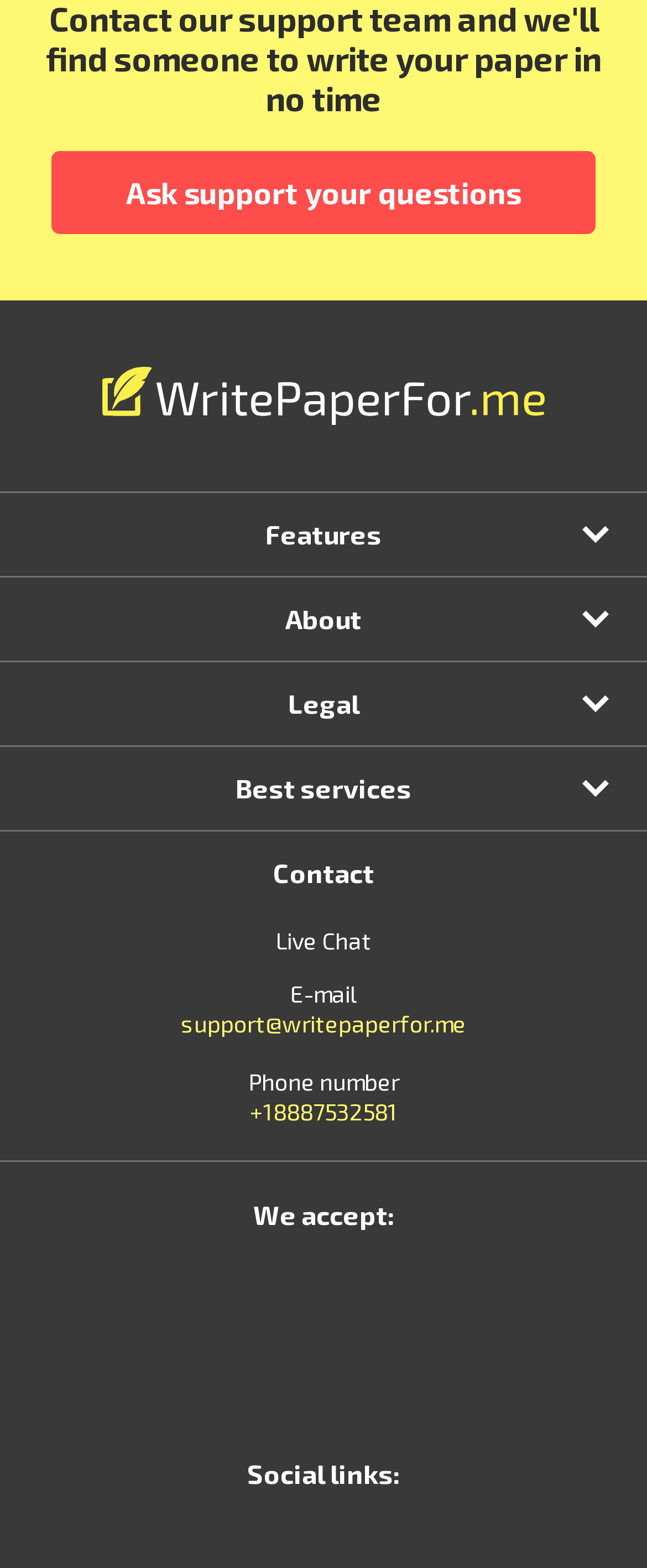Examine the image and give a thorough answer to the following question:
What is the name of the company providing writing services?

The company providing writing services is WritePaperFor.me, as indicated by the link and image on the webpage.